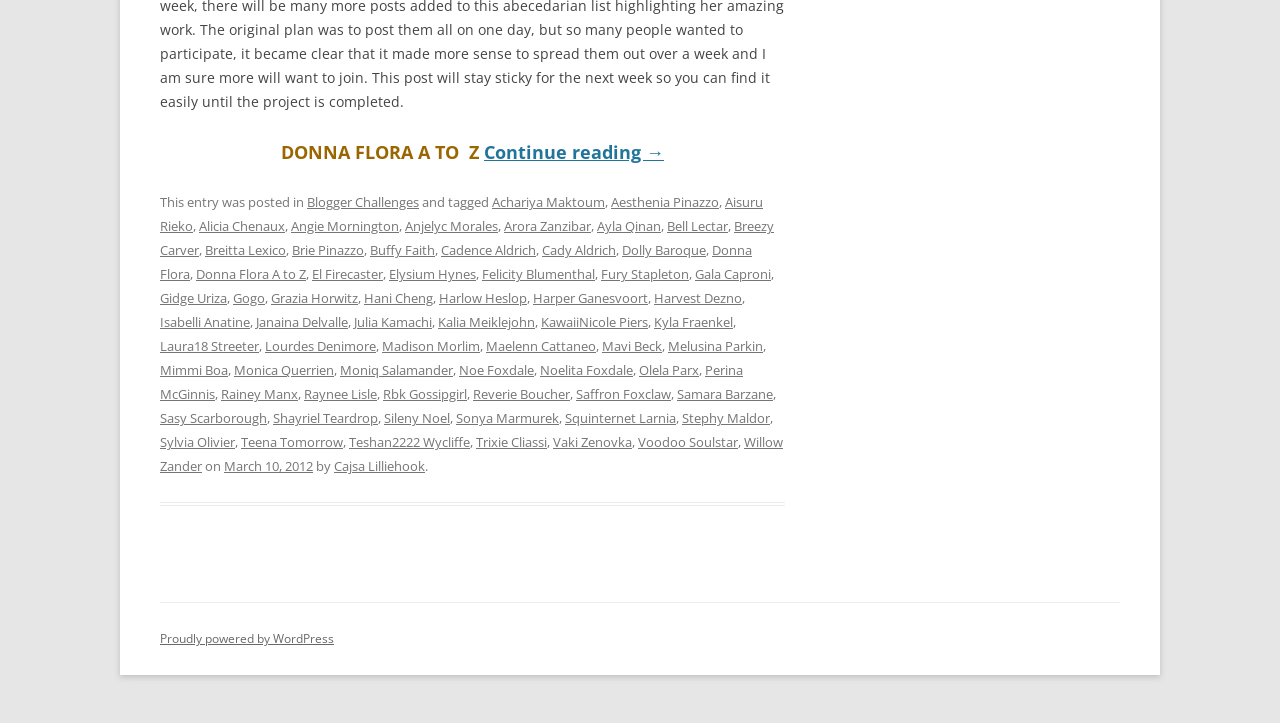Please provide the bounding box coordinates for the element that needs to be clicked to perform the following instruction: "Visit the 'Achariya Maktoum' page". The coordinates should be given as four float numbers between 0 and 1, i.e., [left, top, right, bottom].

[0.384, 0.268, 0.473, 0.292]